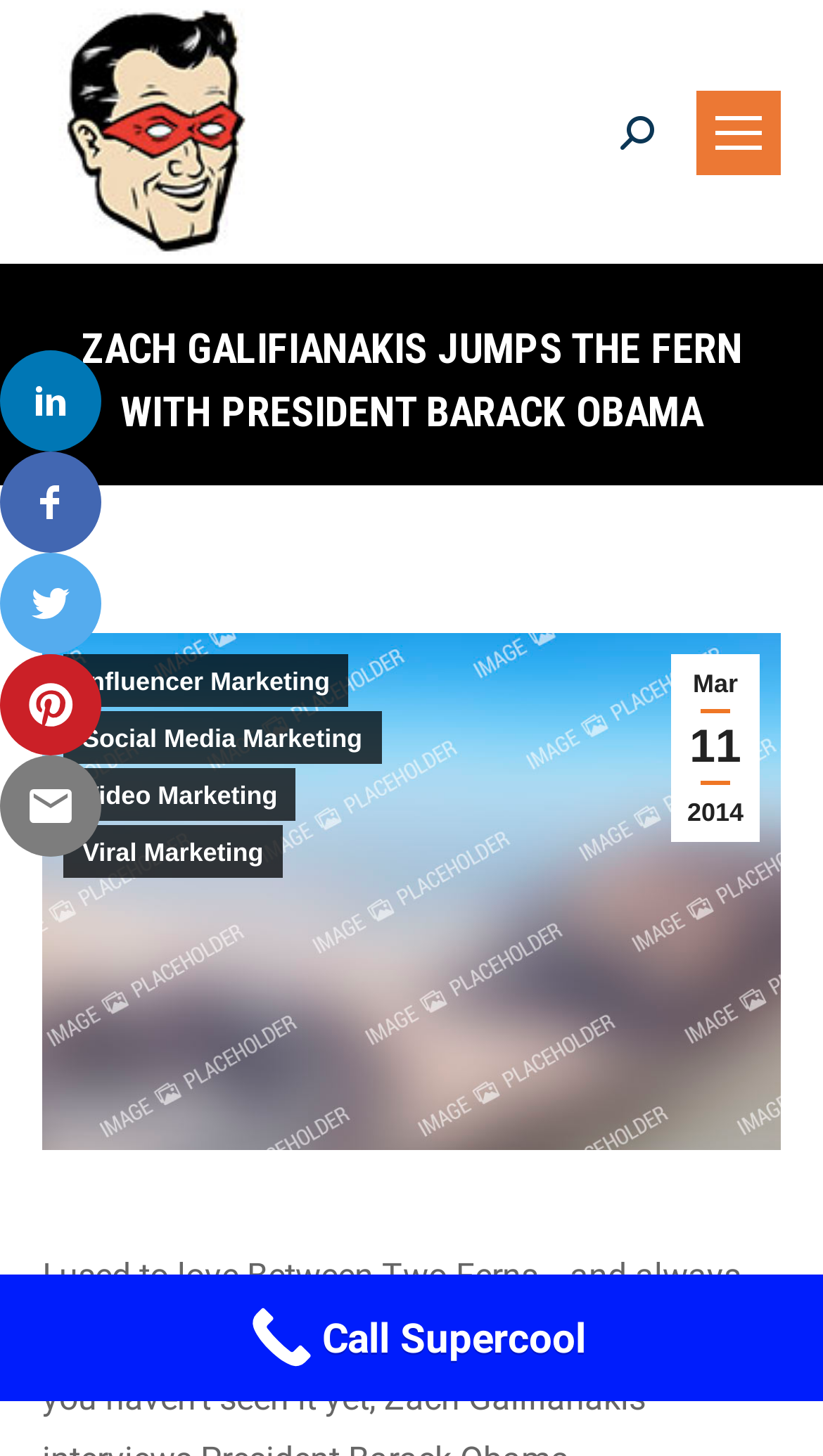Please find and report the bounding box coordinates of the element to click in order to perform the following action: "Read the post about Zach Galifianakis and President Barack Obama". The coordinates should be expressed as four float numbers between 0 and 1, in the format [left, top, right, bottom].

[0.051, 0.217, 0.949, 0.304]